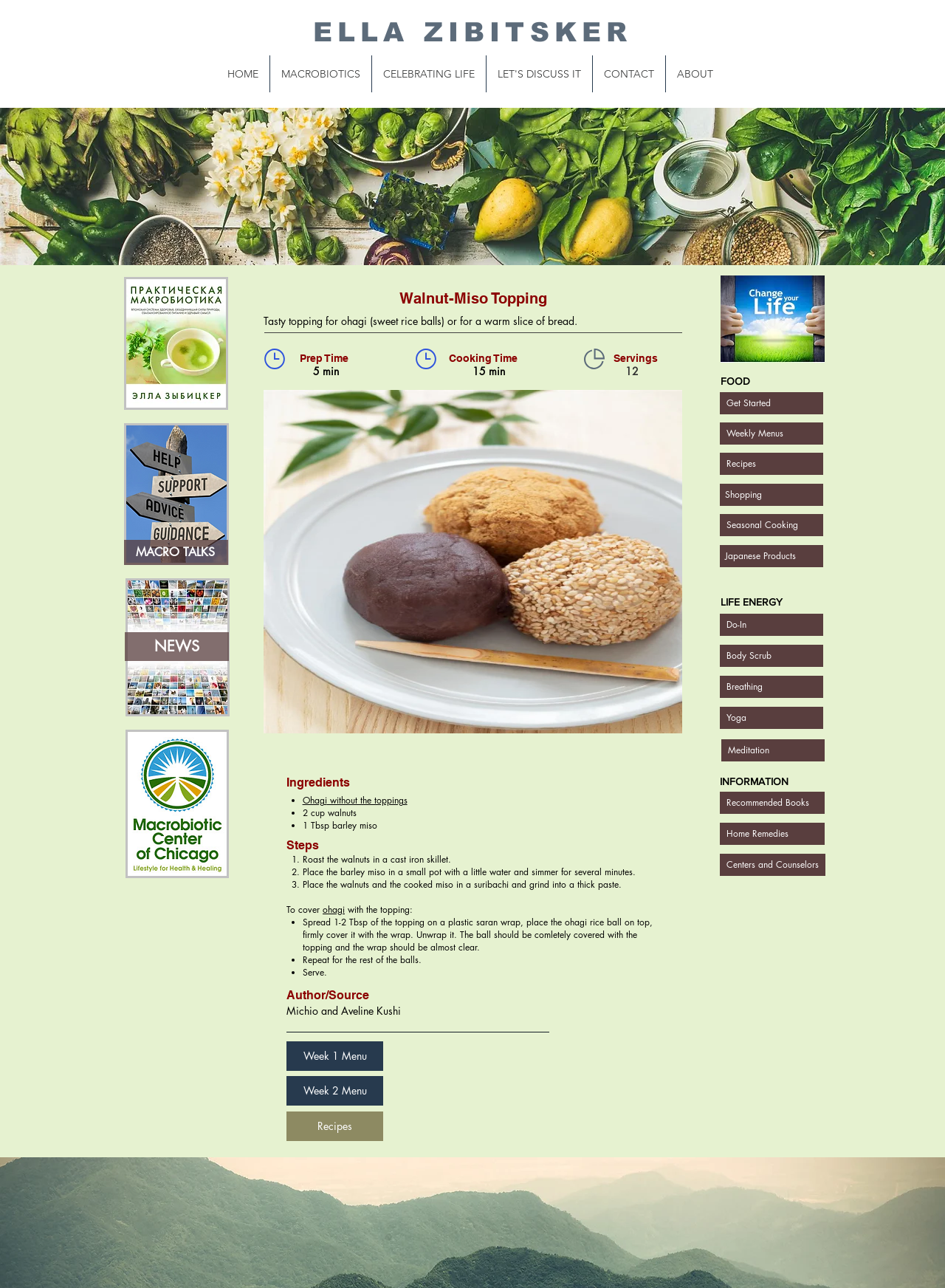Give a one-word or phrase response to the following question: What is the name of the author of the recipe?

Michio and Aveline Kushi